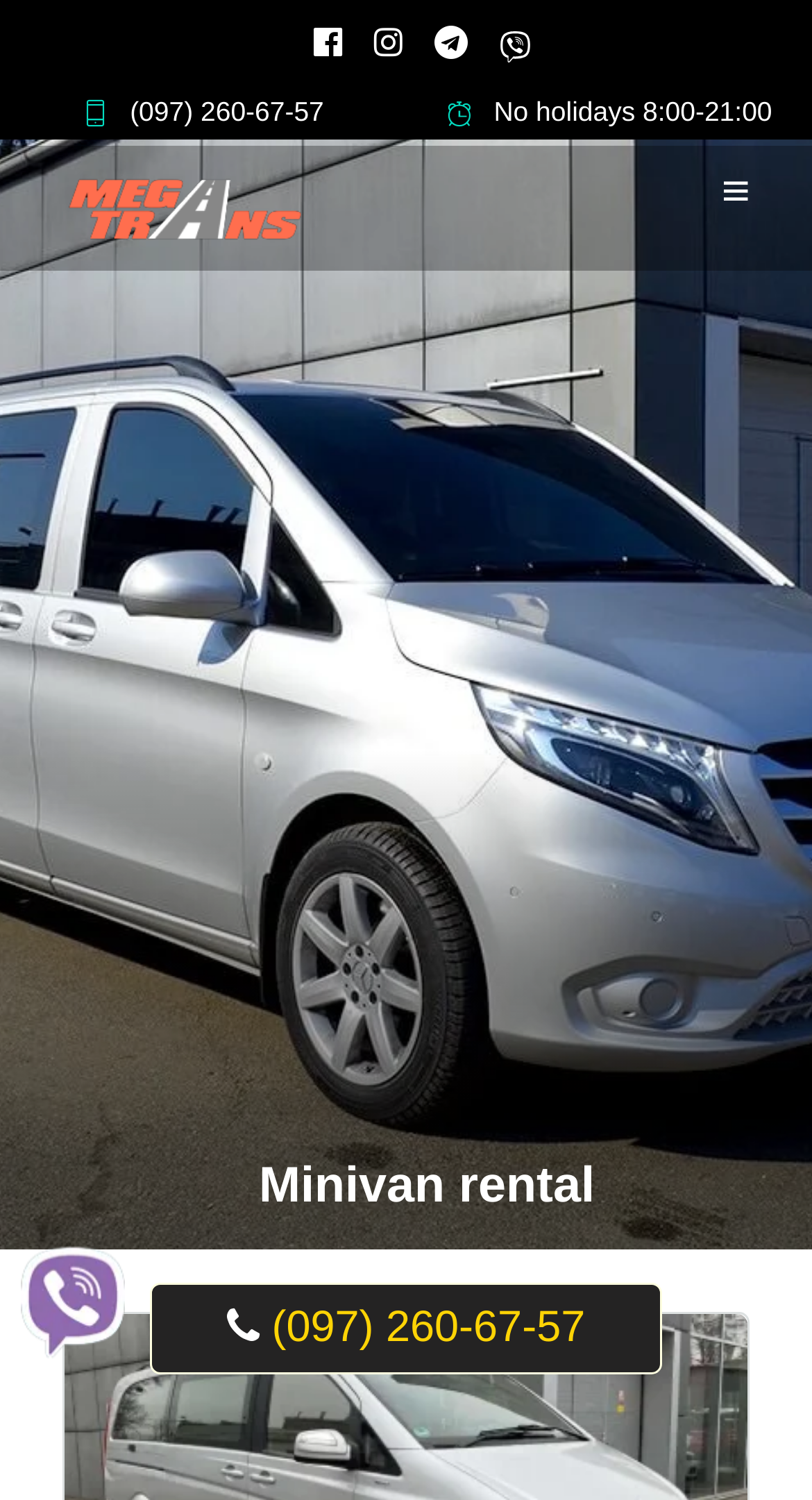Find the bounding box of the web element that fits this description: "aria-label="menu"".

[0.077, 0.111, 0.387, 0.167]